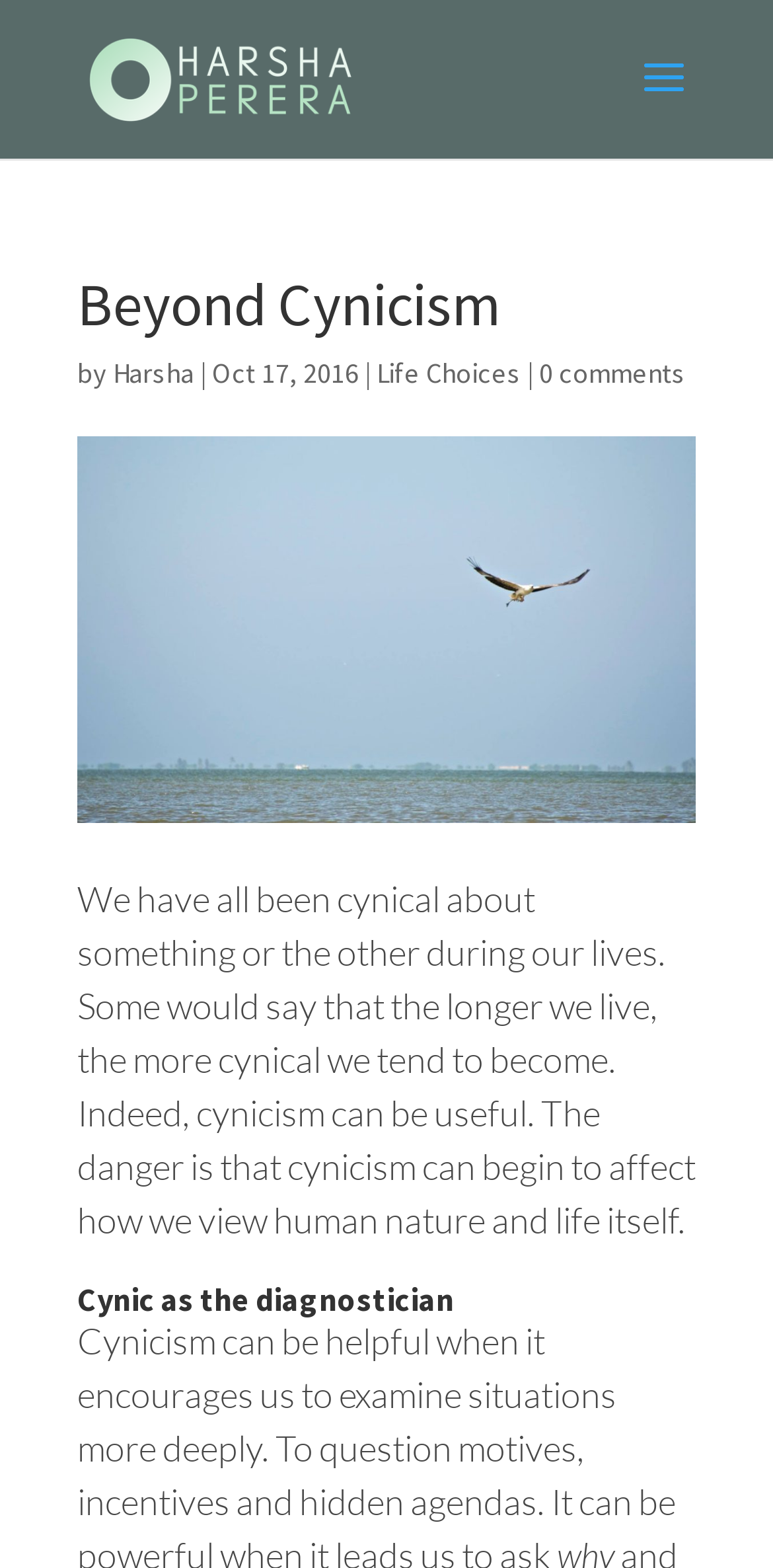Please examine the image and provide a detailed answer to the question: What is the author of the article?

The author of the article can be found by looking at the text next to the 'by' keyword, which is 'Harsha'.